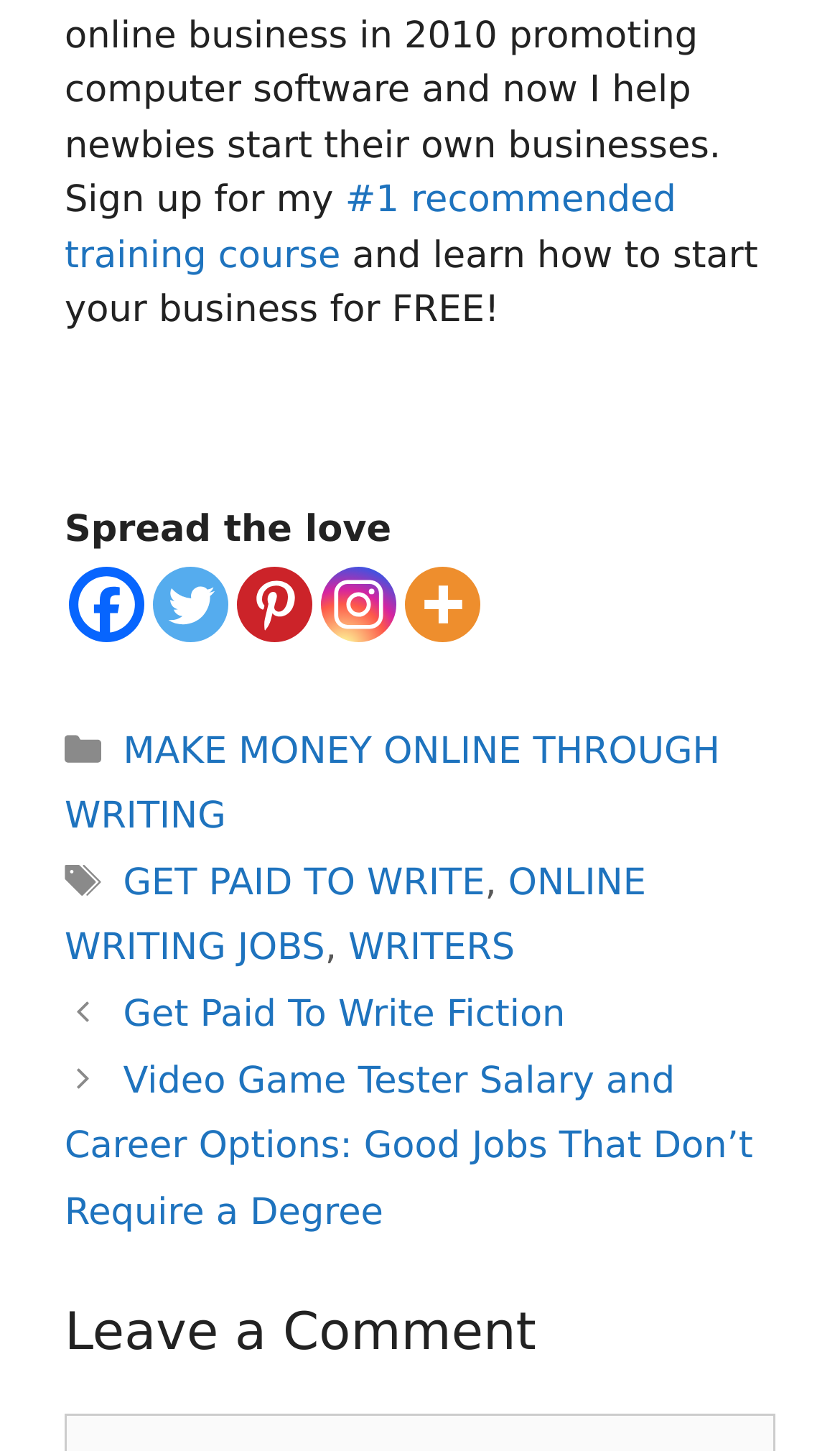Please identify the bounding box coordinates of the element's region that should be clicked to execute the following instruction: "Click on the 'Boolean-reasoning' link". The bounding box coordinates must be four float numbers between 0 and 1, i.e., [left, top, right, bottom].

None